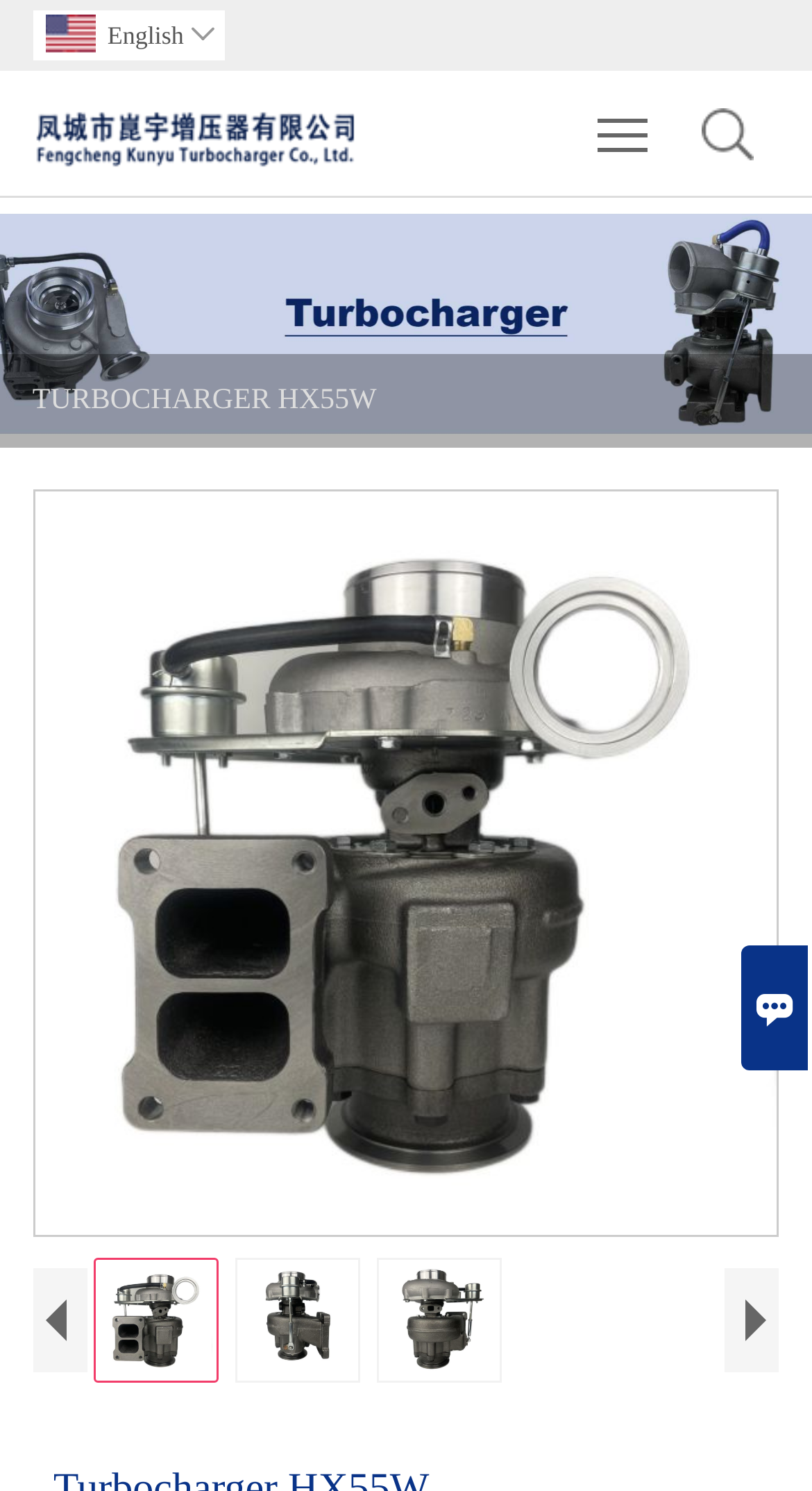Locate the bounding box coordinates of the area where you should click to accomplish the instruction: "Select English language".

[0.132, 0.014, 0.226, 0.034]